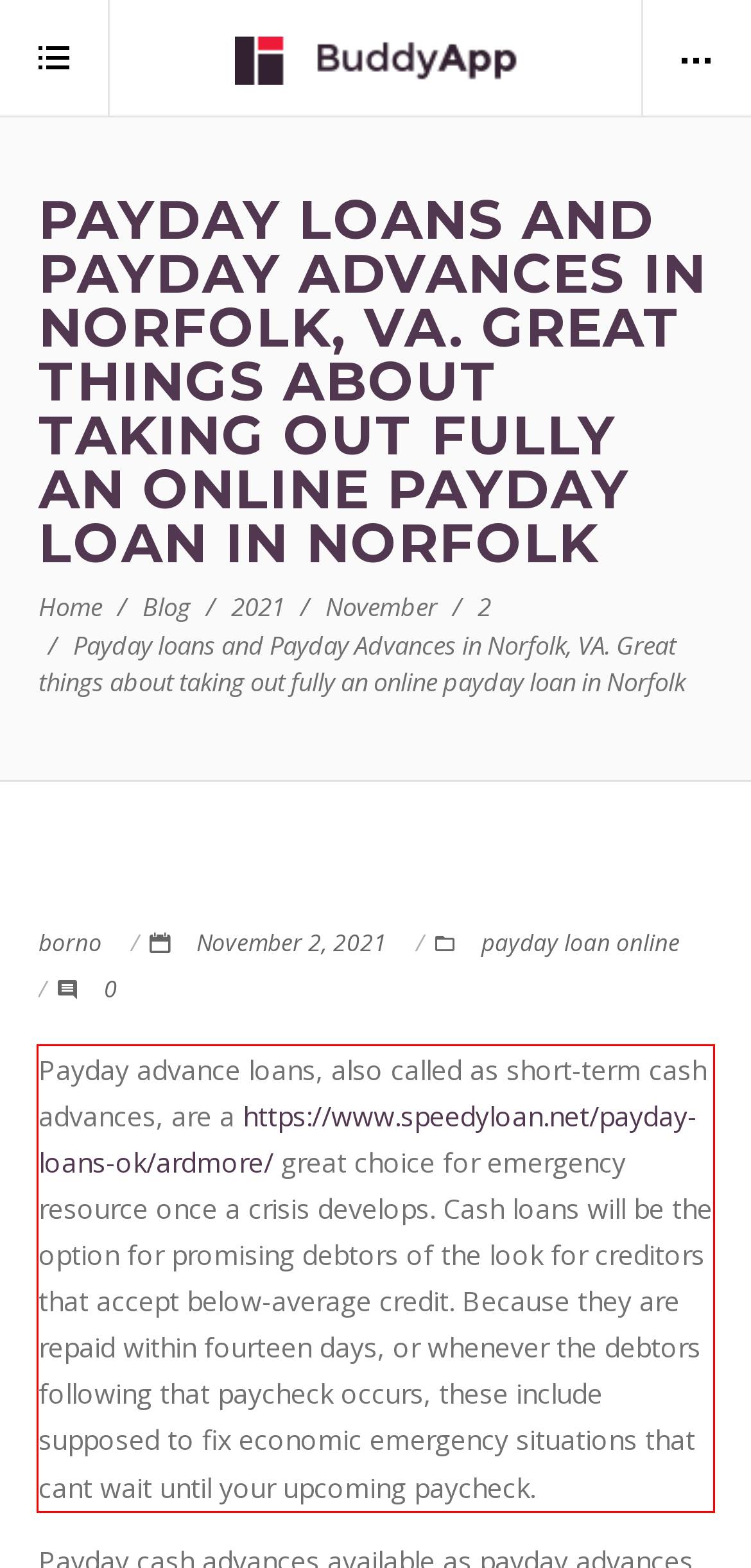Using the provided webpage screenshot, recognize the text content in the area marked by the red bounding box.

Payday advance loans, also called as short-term cash advances, are a https://www.speedyloan.net/payday-loans-ok/ardmore/ great choice for emergency resource once a crisis develops. Cash loans will be the option for promising debtors of the look for creditors that accept below-average credit. Because they are repaid within fourteen days, or whenever the debtors following that paycheck occurs, these include supposed to fix economic emergency situations that cant wait until your upcoming paycheck.